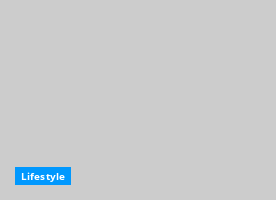Carefully examine the image and provide an in-depth answer to the question: What is the reading time of the article?

The reading time of the article is 3 minutes, as mentioned in the caption, which provides a brief overview of the article's content and invites readers to dive into the enchanting world of sailing experiences.